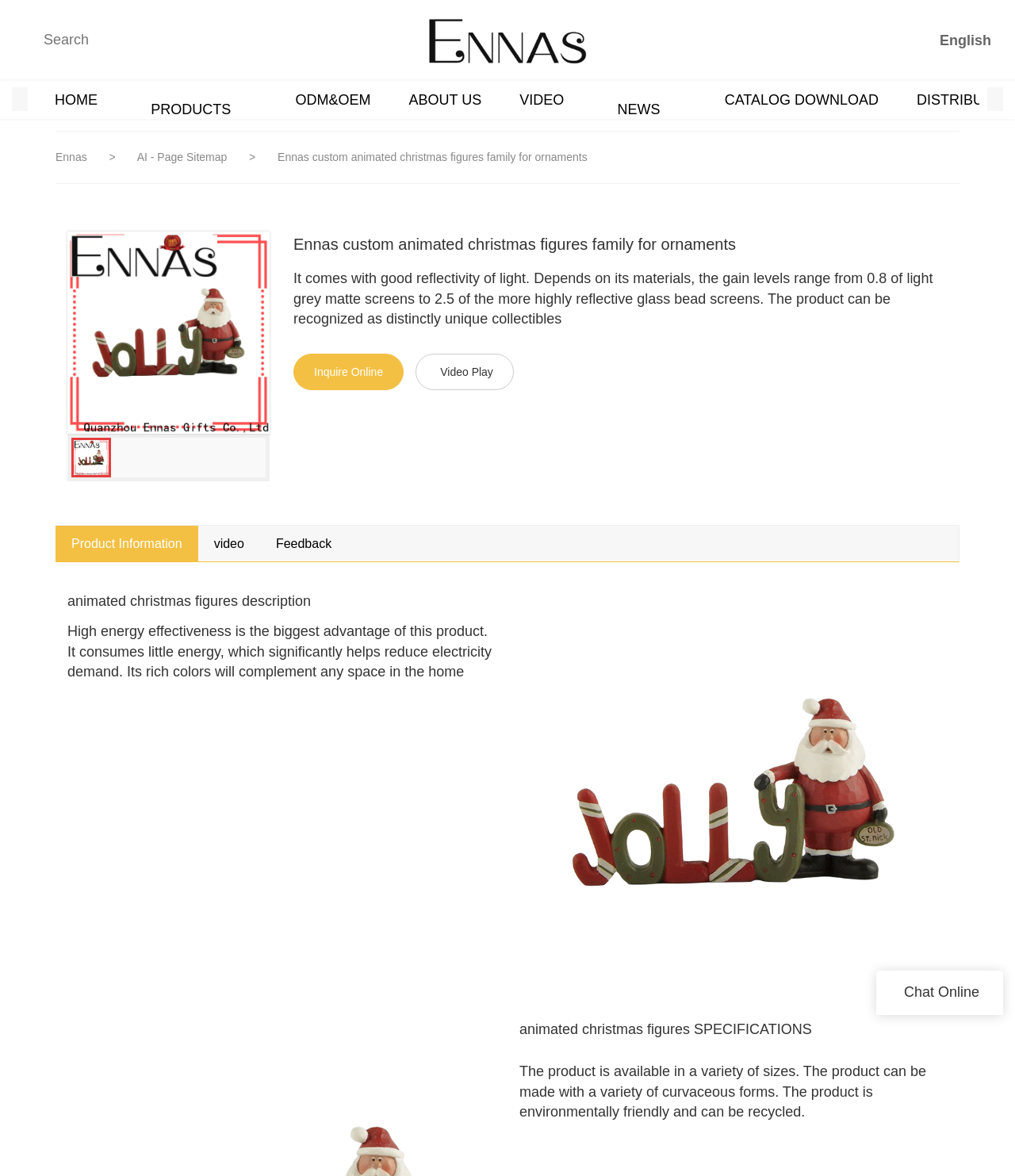What is the product's size?
Answer the question with detailed information derived from the image.

The product's size can be found in the specifications section, which states 'The product is available in a variety of sizes'. This suggests that the product comes in different sizes to cater to different customer needs.